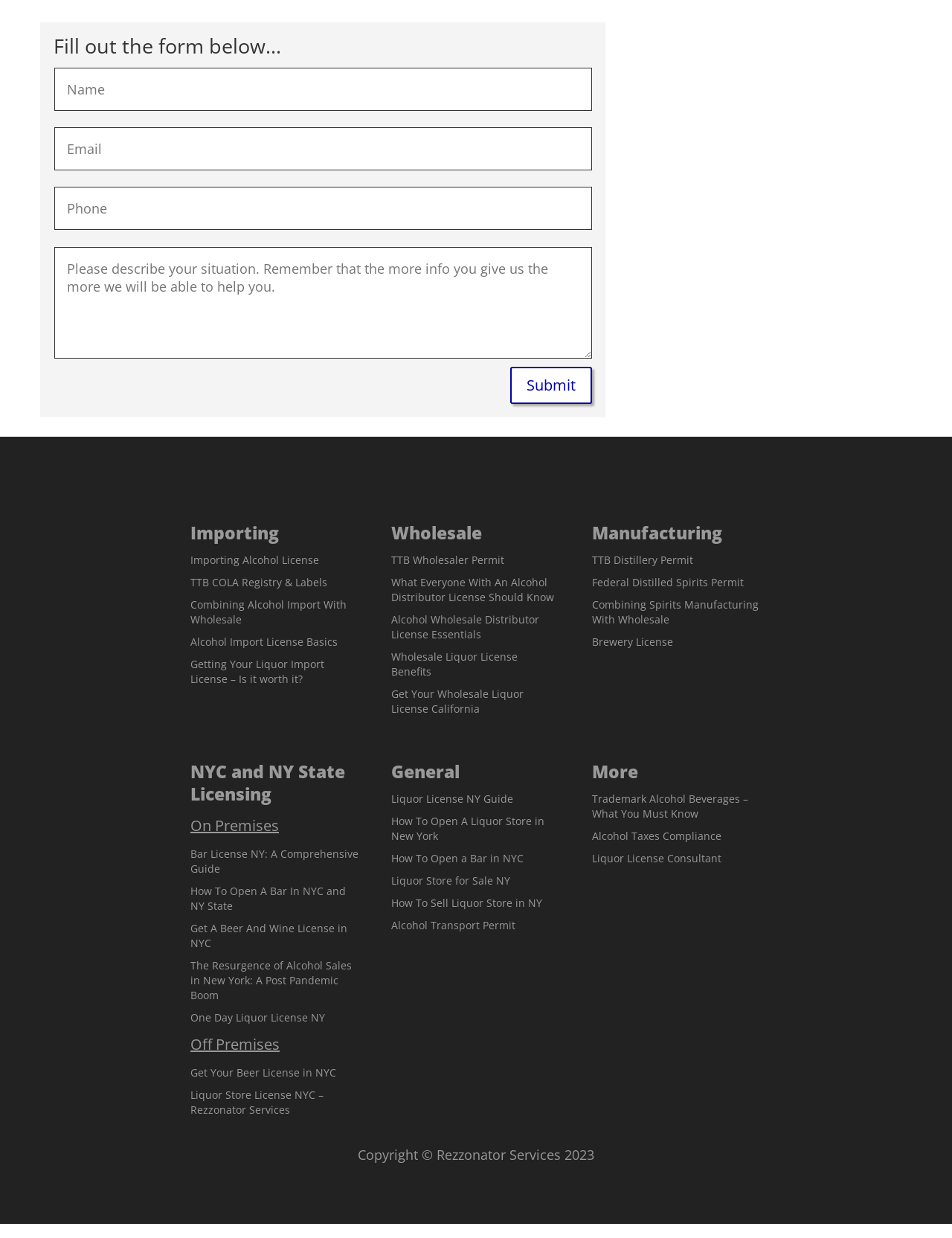Determine the bounding box coordinates for the clickable element required to fulfill the instruction: "Click the 'Contact Us' link". Provide the coordinates as four float numbers between 0 and 1, i.e., [left, top, right, bottom].

None